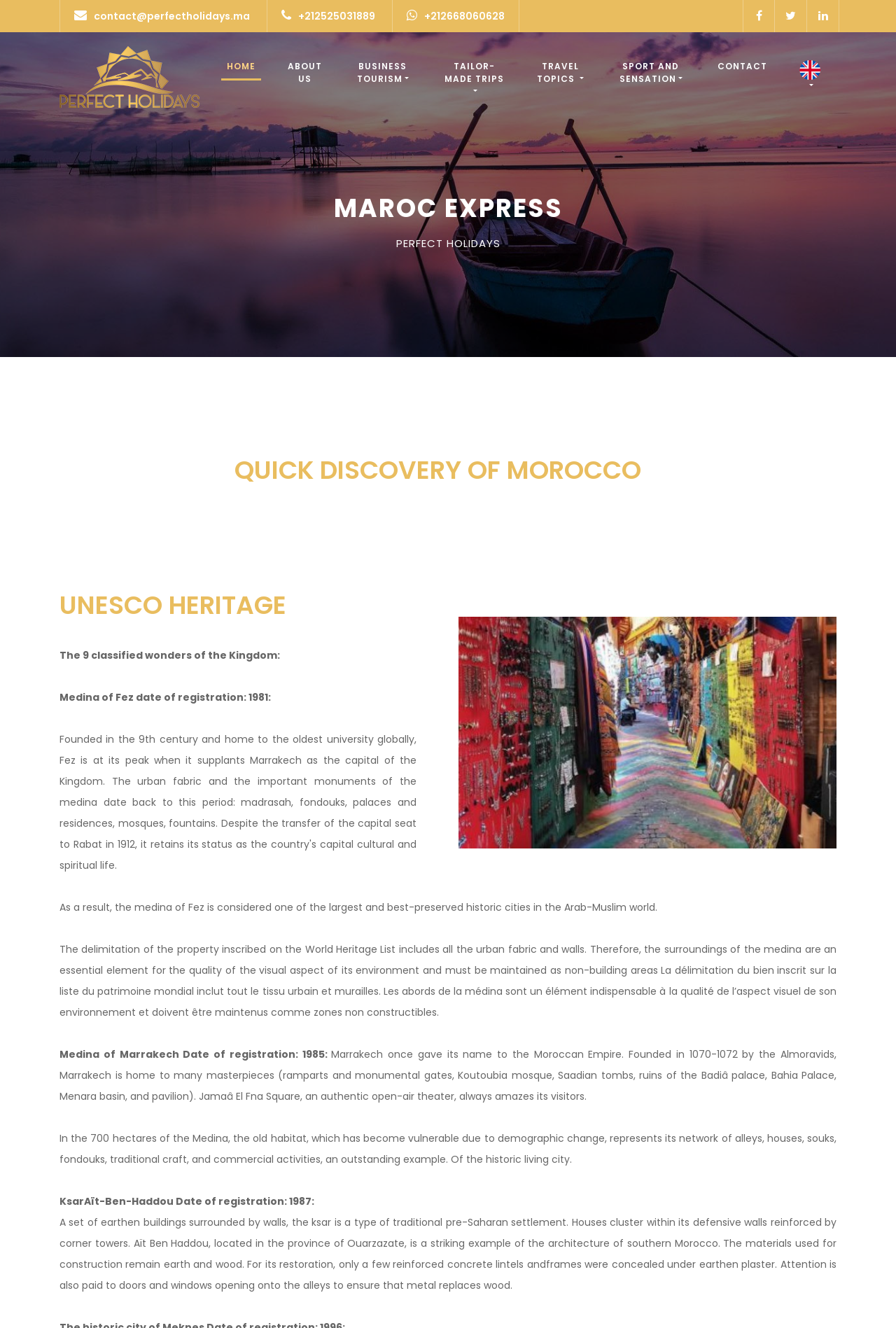What is the name of the city mentioned in the UNESCO Heritage section? Please answer the question using a single word or phrase based on the image.

Fez